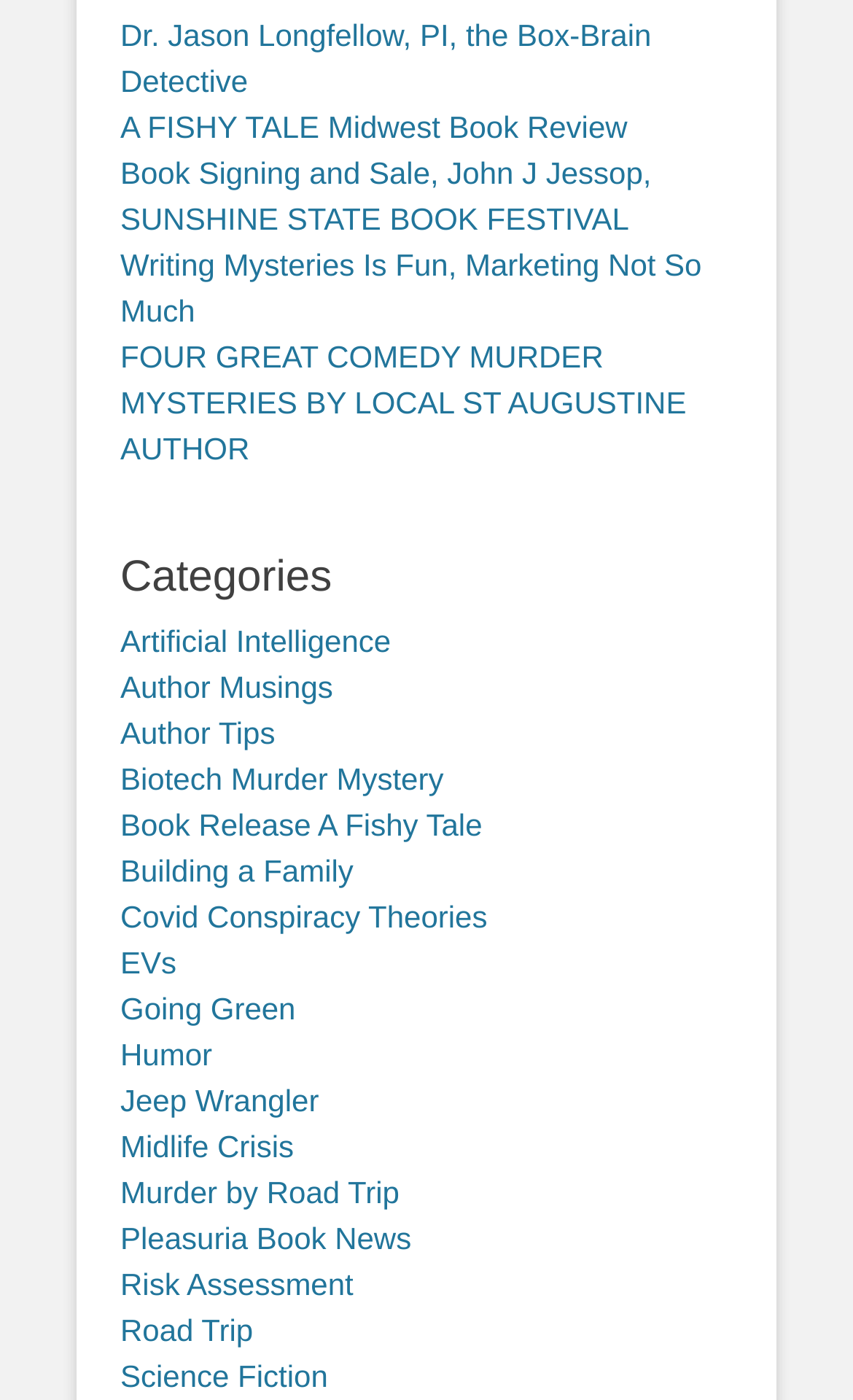Locate the bounding box coordinates of the area to click to fulfill this instruction: "Click on the link to Dr. Jason Longfellow's page". The bounding box should be presented as four float numbers between 0 and 1, in the order [left, top, right, bottom].

[0.141, 0.013, 0.764, 0.07]